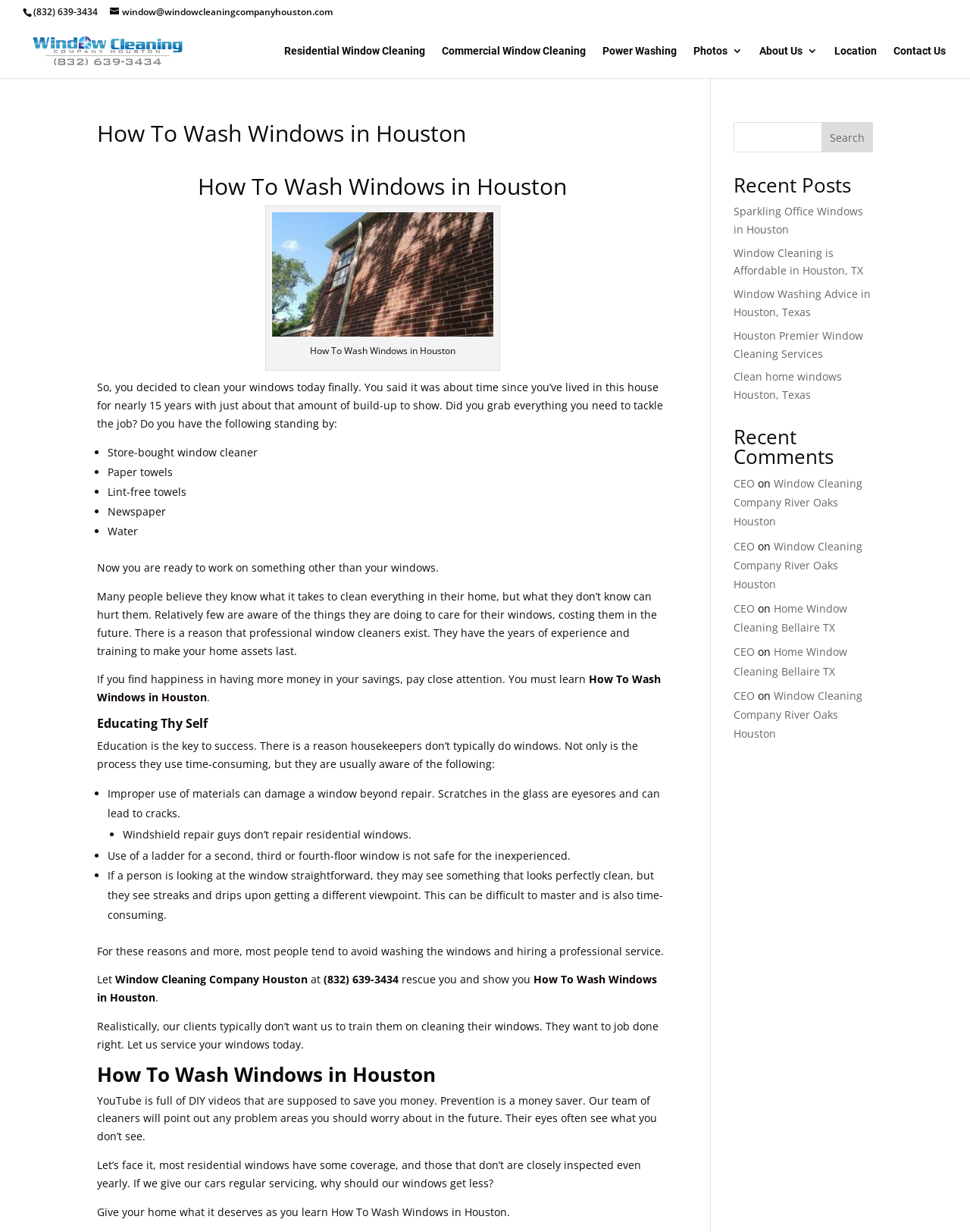What is the phone number to call for window cleaning services?
Please give a detailed and thorough answer to the question, covering all relevant points.

The phone number can be found at the top of the webpage, next to the company name 'Window Cleaning Company Houston', and also at the bottom of the webpage in the sentence 'Let Window Cleaning Company Houston at (832) 639-3434 rescue you and show you...'.